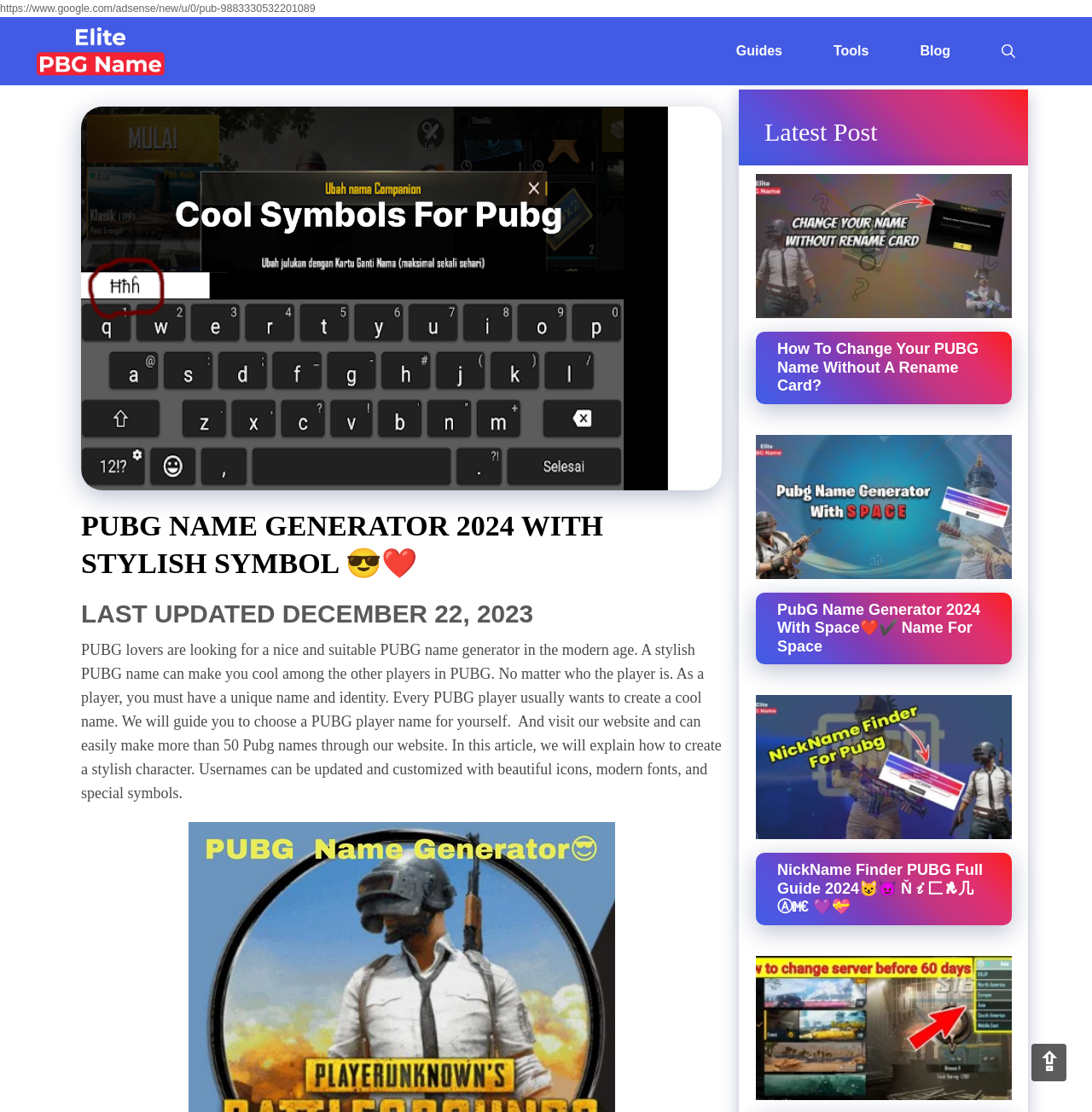Identify the bounding box coordinates for the UI element that matches this description: "Ashdod Shore Excursions".

None